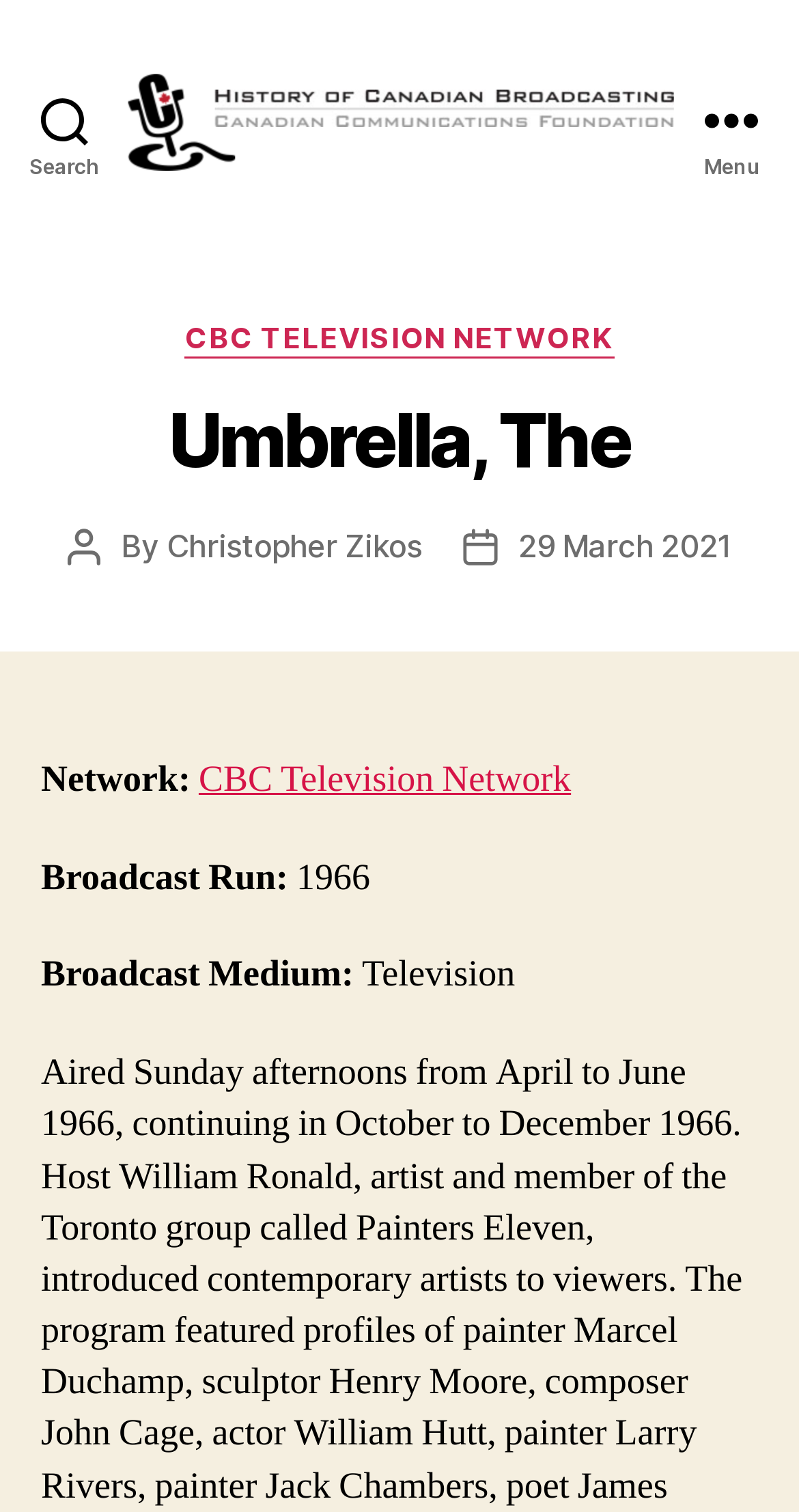Given the element description "29 March 2021", identify the bounding box of the corresponding UI element.

[0.649, 0.348, 0.915, 0.373]